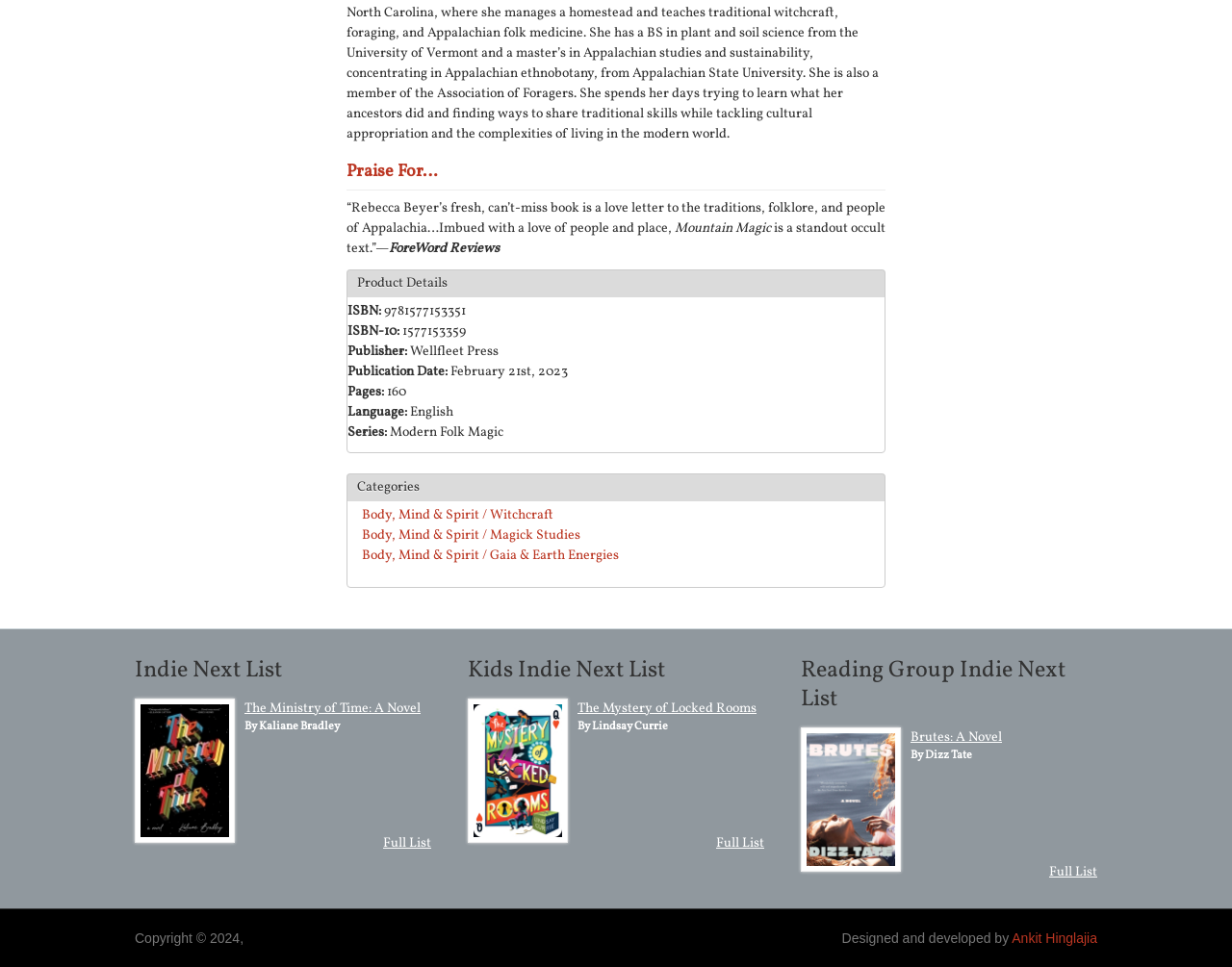Locate the bounding box coordinates of the area that needs to be clicked to fulfill the following instruction: "Check out 'The Ministry of Time: A Novel'". The coordinates should be in the format of four float numbers between 0 and 1, namely [left, top, right, bottom].

[0.109, 0.859, 0.191, 0.878]